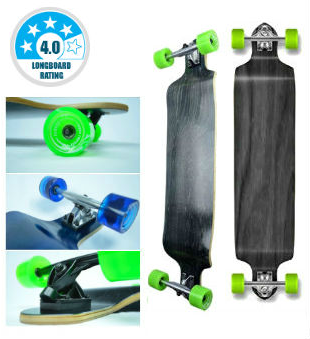What is the rating of the longboard?
Based on the visual information, provide a detailed and comprehensive answer.

The caption highlights that the model boasts a 4.0 longboard rating, which suggests that the board has received a high rating based on its performance and quality.